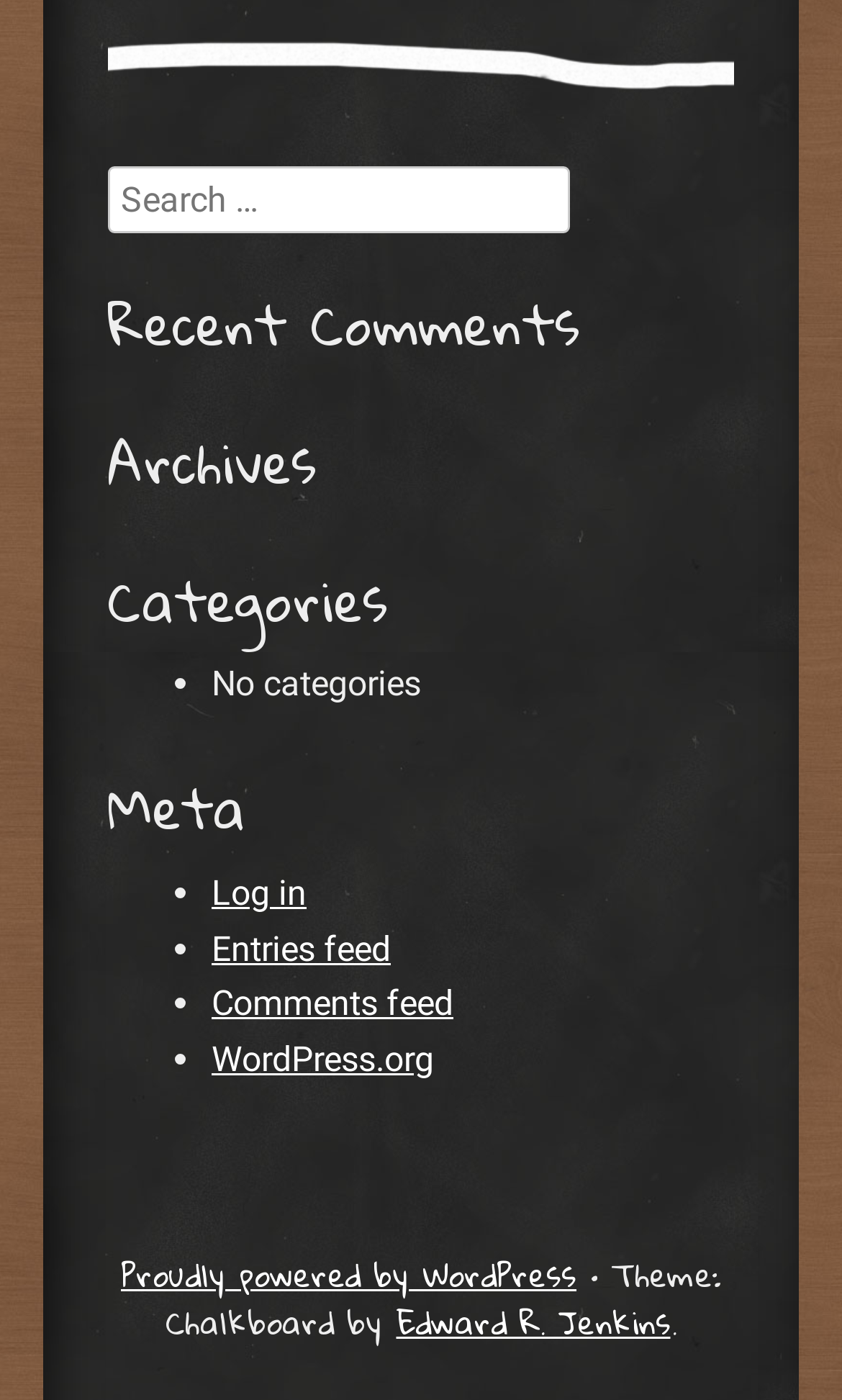Identify the bounding box for the given UI element using the description provided. Coordinates should be in the format (top-left x, top-left y, bottom-right x, bottom-right y) and must be between 0 and 1. Here is the description: parent_node: Search name="s" placeholder="Search …"

[0.128, 0.119, 0.677, 0.167]